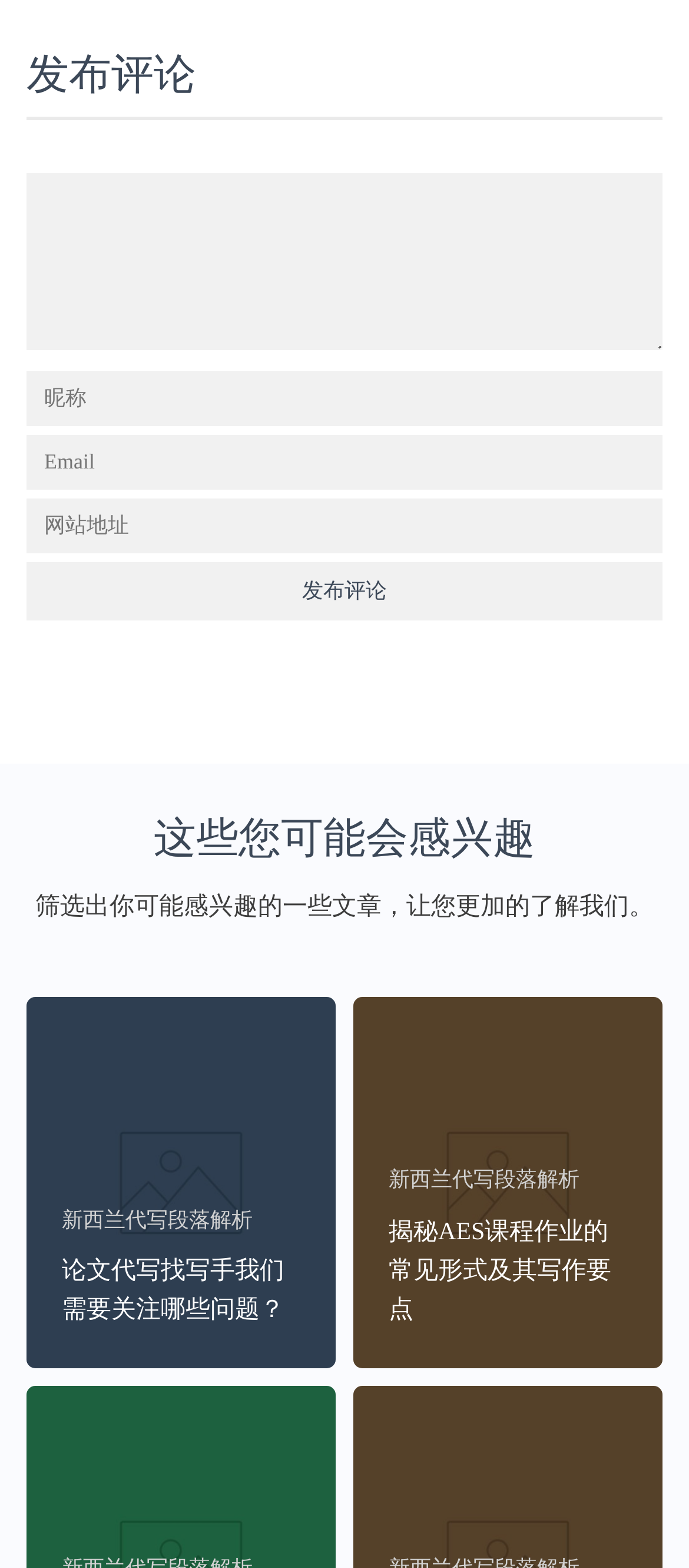Please look at the image and answer the question with a detailed explanation: Is the '发布评论' button located above or below the textboxes?

The '发布评论' button is located below the textboxes, which are used to input comment information.